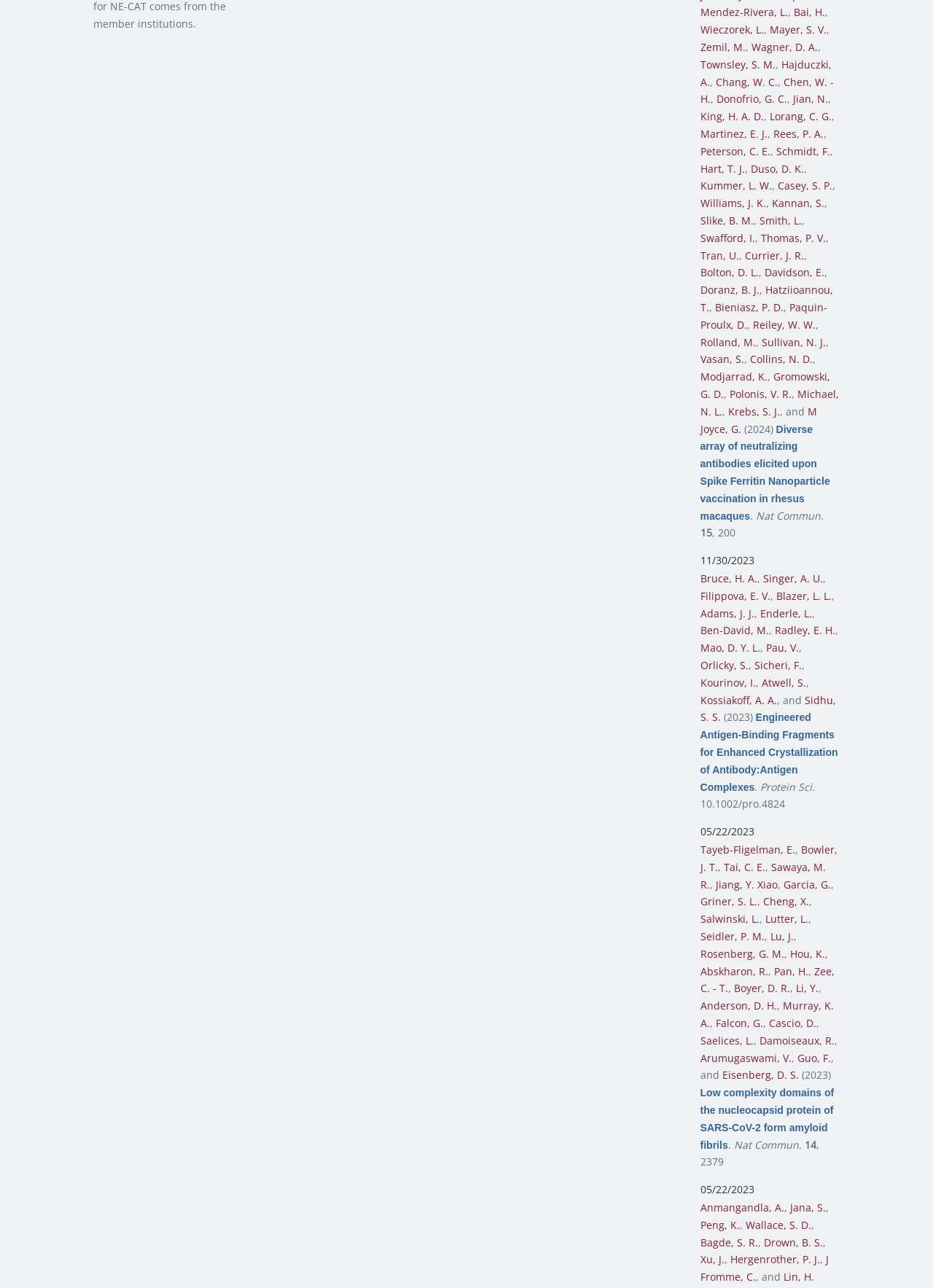What is the date of the second publication?
Answer the question with detailed information derived from the image.

I looked at the list of publications and found the second one, which has a date of 05/22/2023.